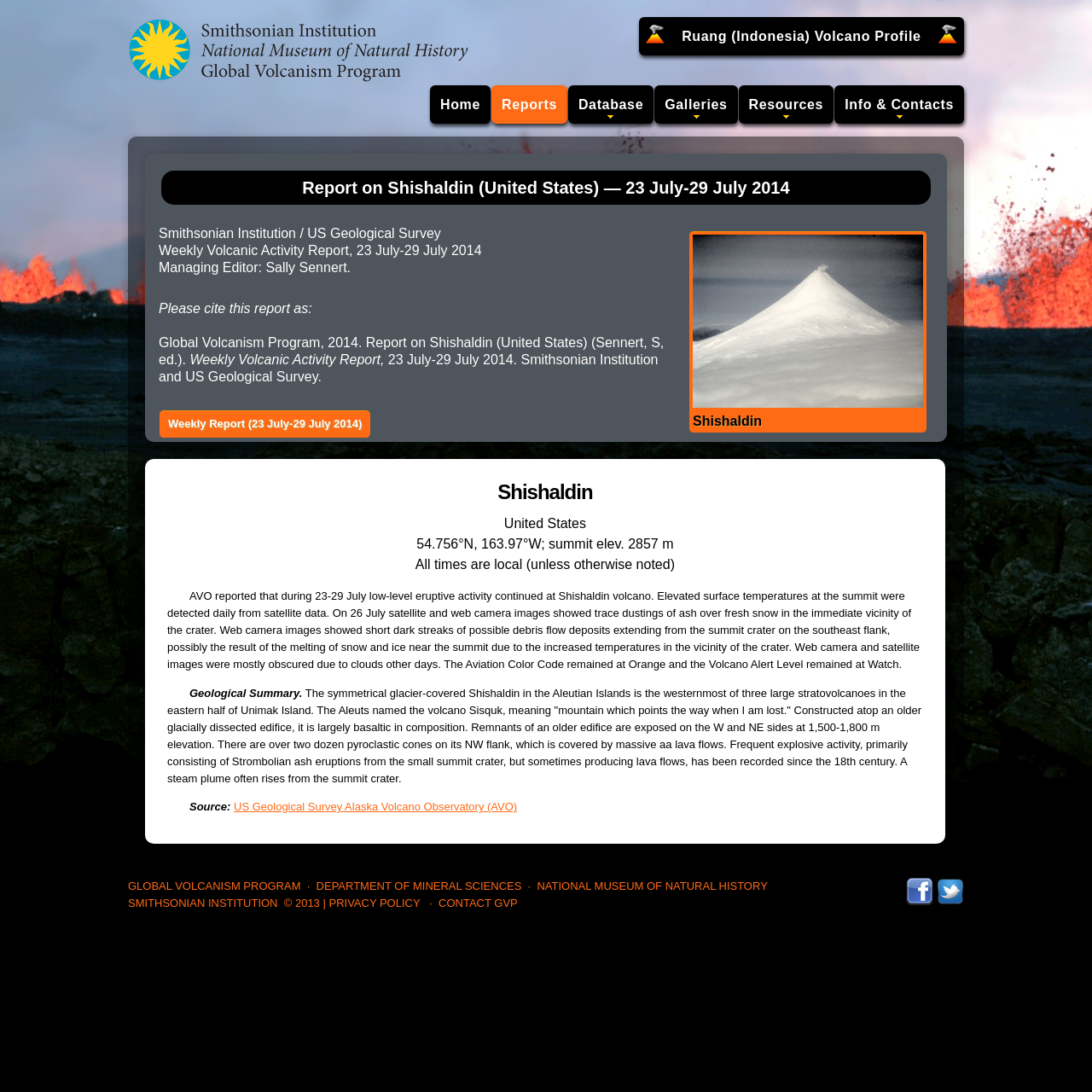Please indicate the bounding box coordinates of the element's region to be clicked to achieve the instruction: "Check the weekly volcanic activity report". Provide the coordinates as four float numbers between 0 and 1, i.e., [left, top, right, bottom].

[0.145, 0.375, 0.34, 0.402]